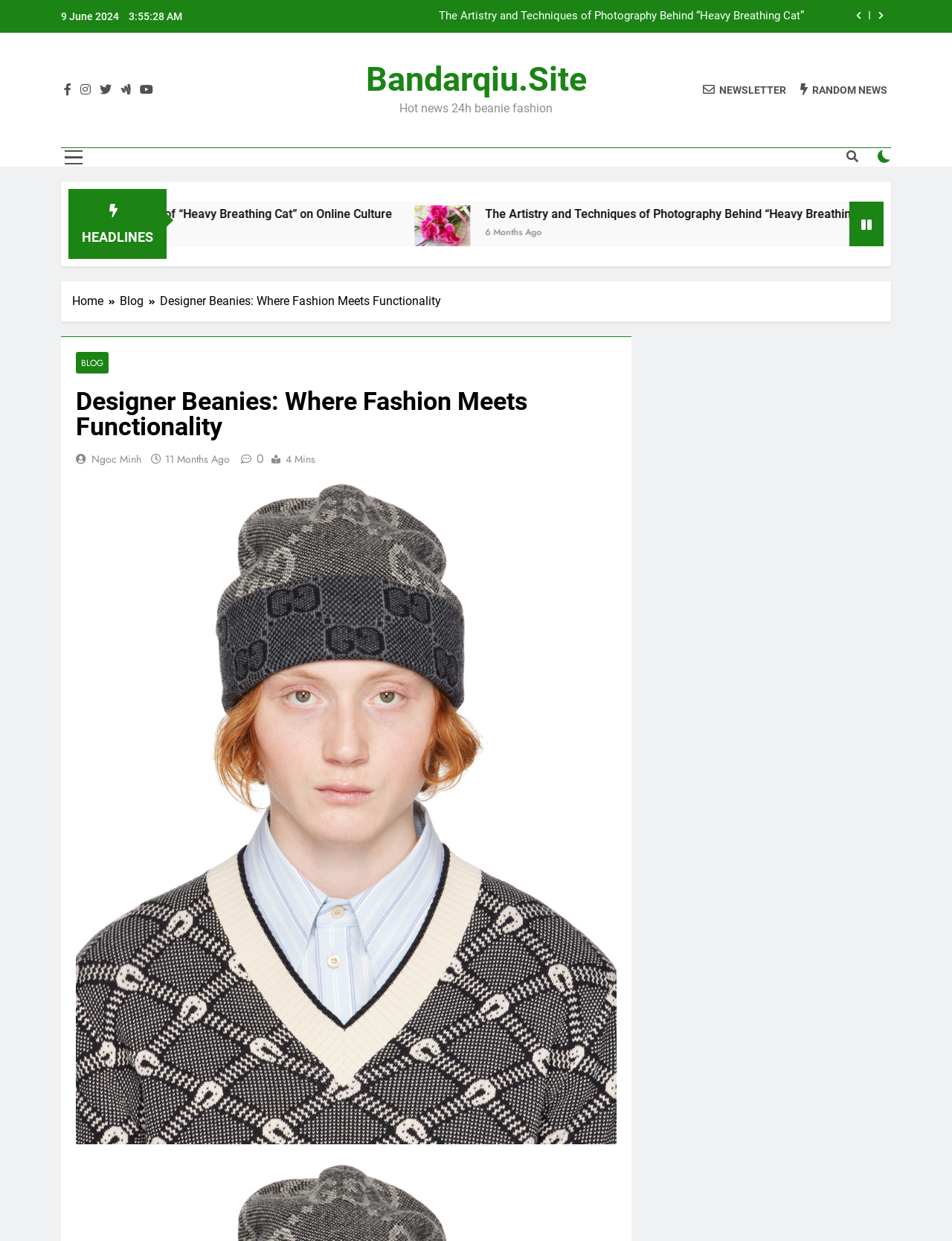Respond with a single word or phrase:
How many minutes does it take to read the article 'Designer Beanies: Where Fashion Meets Functionality'?

4 Mins